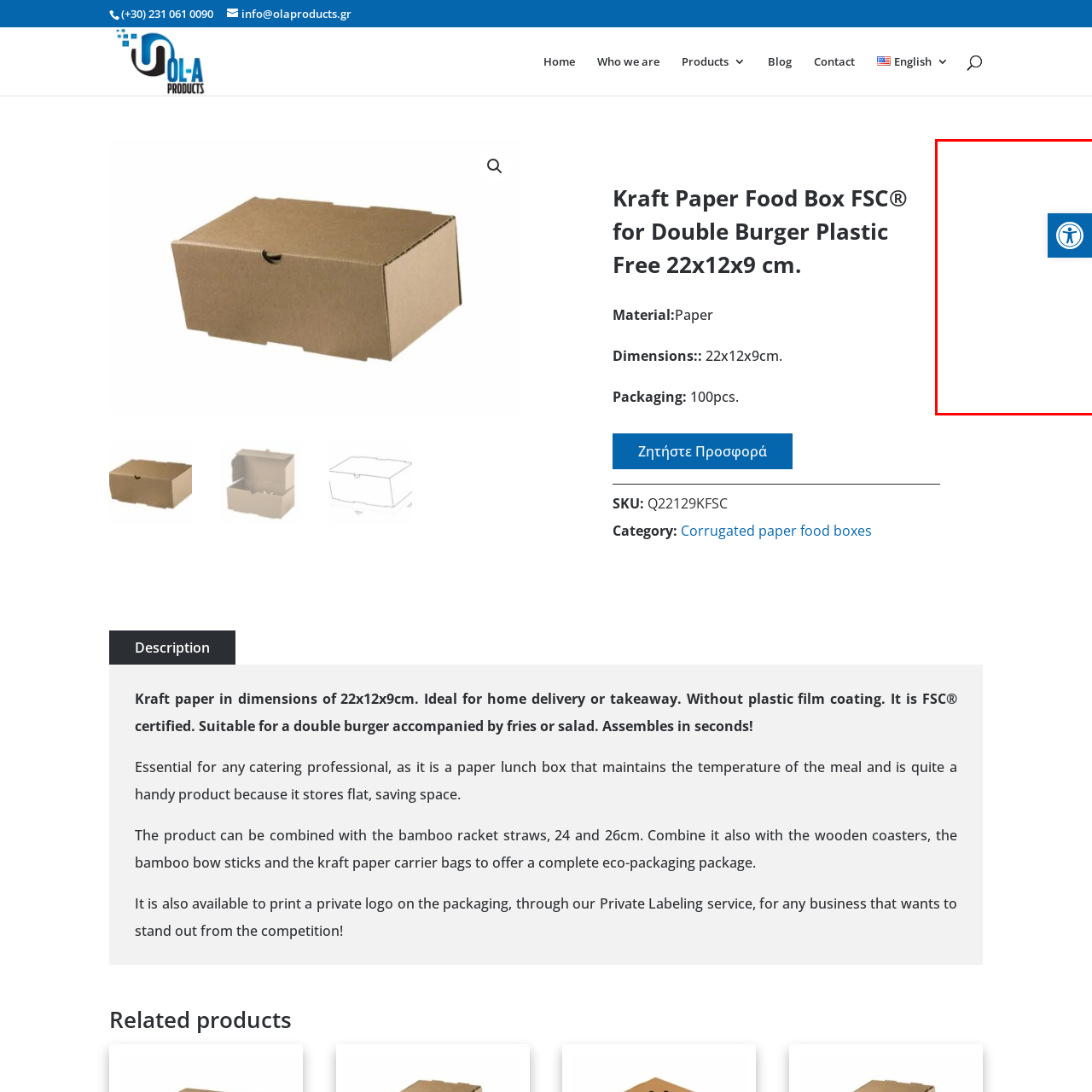Describe in detail the elements and actions shown in the image within the red-bordered area.

The image displays a visual representation of an accessibility tools icon, typically used to enhance user navigation and interaction on web platforms. The icon features a simple, recognizable figure inside a circle, framed in a blue background, symbolizing accessibility options. This is part of a broader user interface designed to support individuals with varying needs, ensuring that website functionalities are available and usable for everyone. 

In the context of the webpage it belongs to, it likely provides access to tools that assist users in customizing their experience, perhaps offering features like text enlargement, high contrast modes, or screen reader compatibility. This focus on accessibility aligns with contemporary web design principles, emphasizing inclusivity and user-friendly experiences.